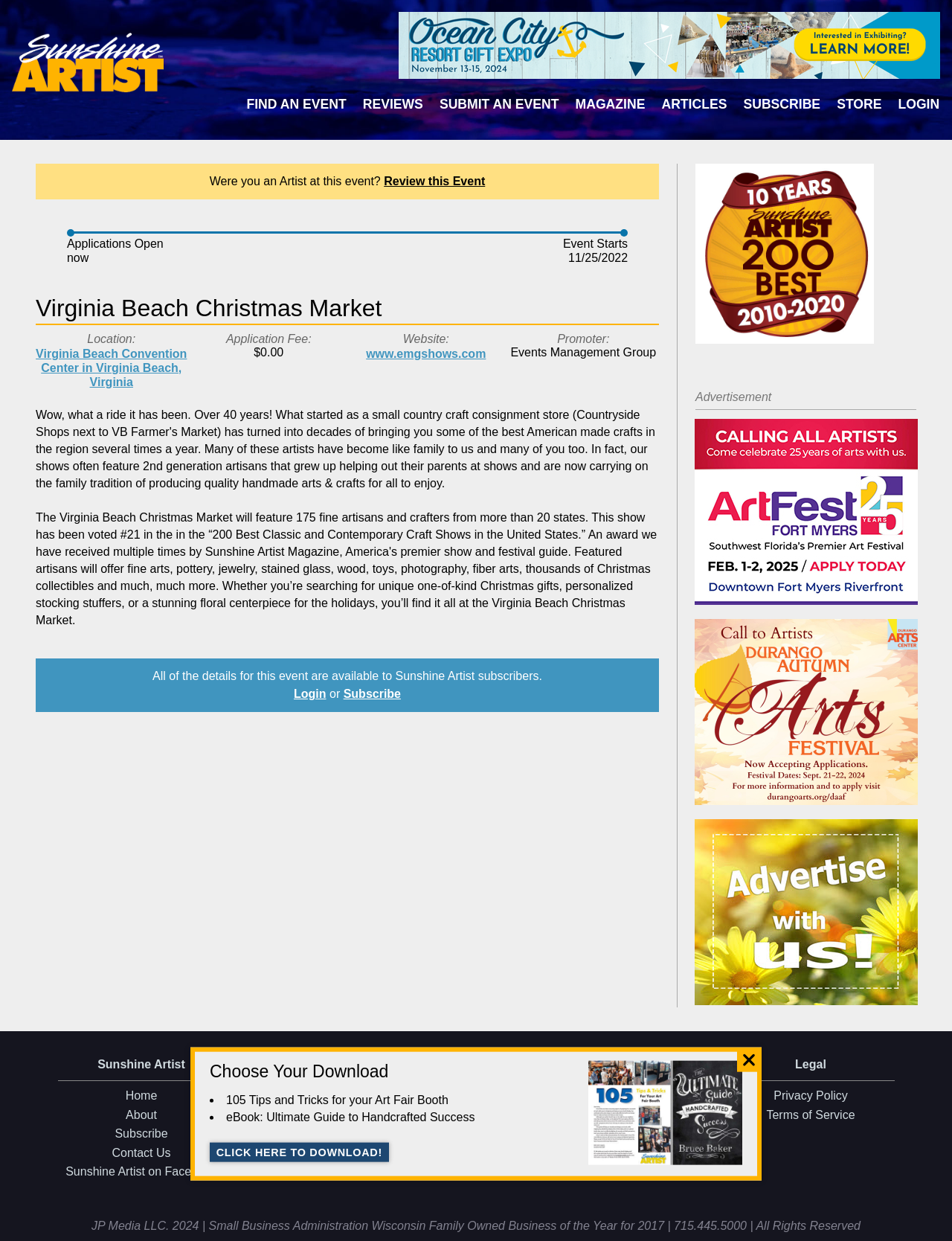Determine the bounding box for the described UI element: "Subscribe".

[0.781, 0.078, 0.862, 0.092]